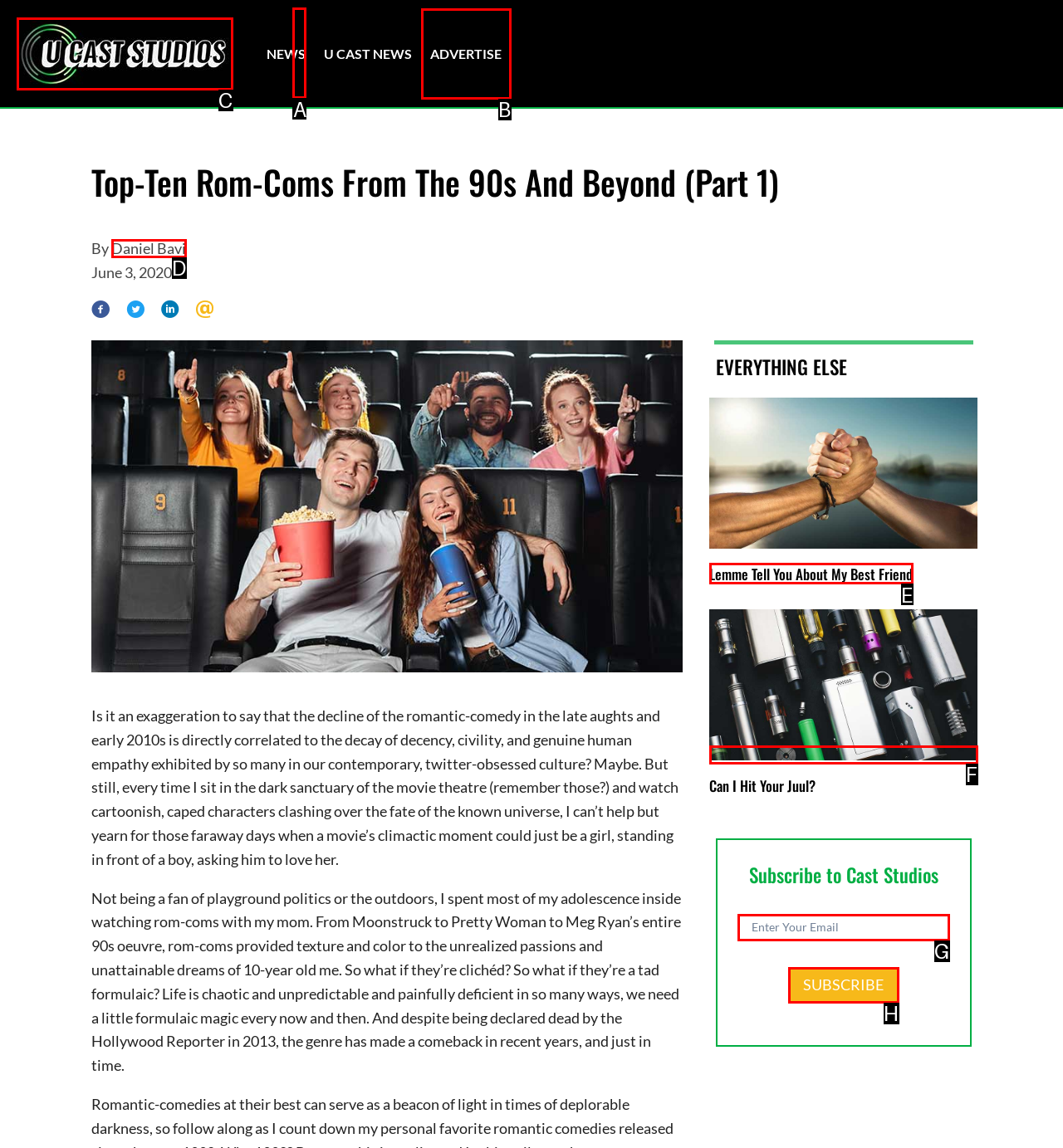From the available options, which lettered element should I click to complete this task: Click the News button?

A